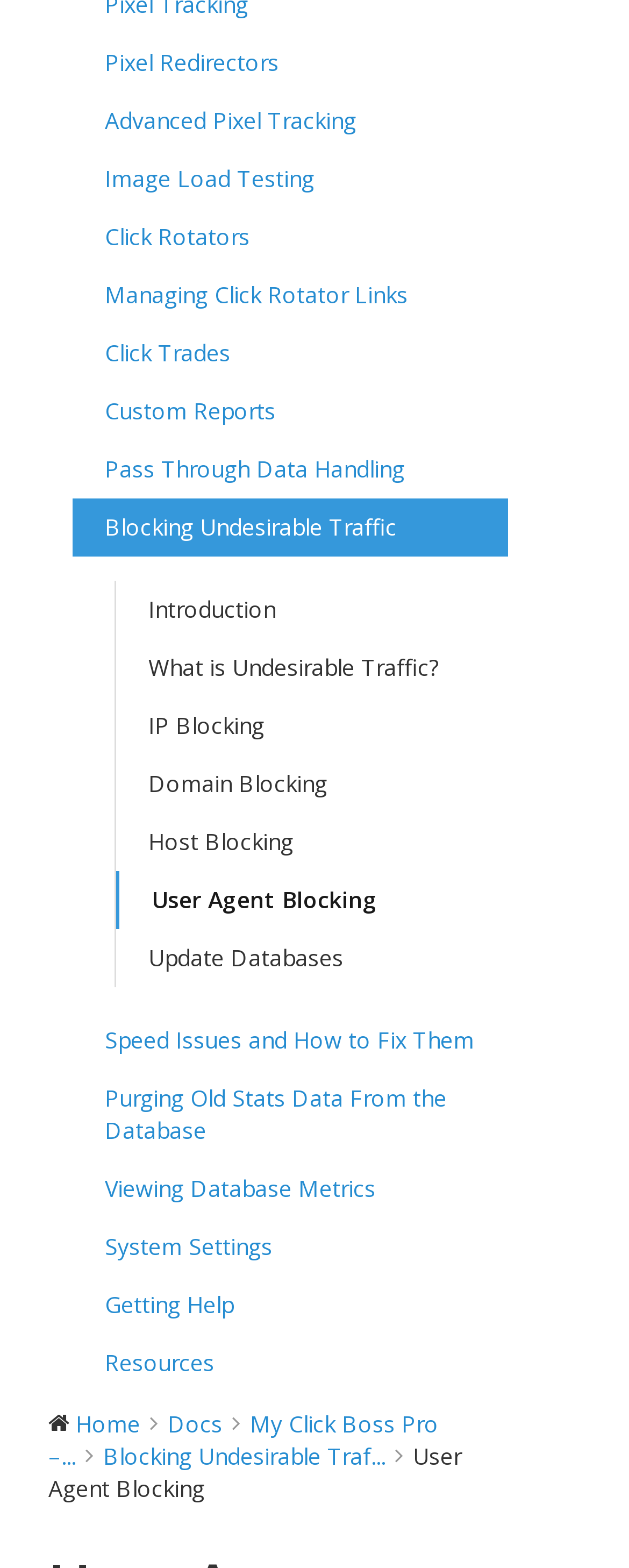Give a one-word or short-phrase answer to the following question: 
How many links are related to blocking undesirable traffic?

5